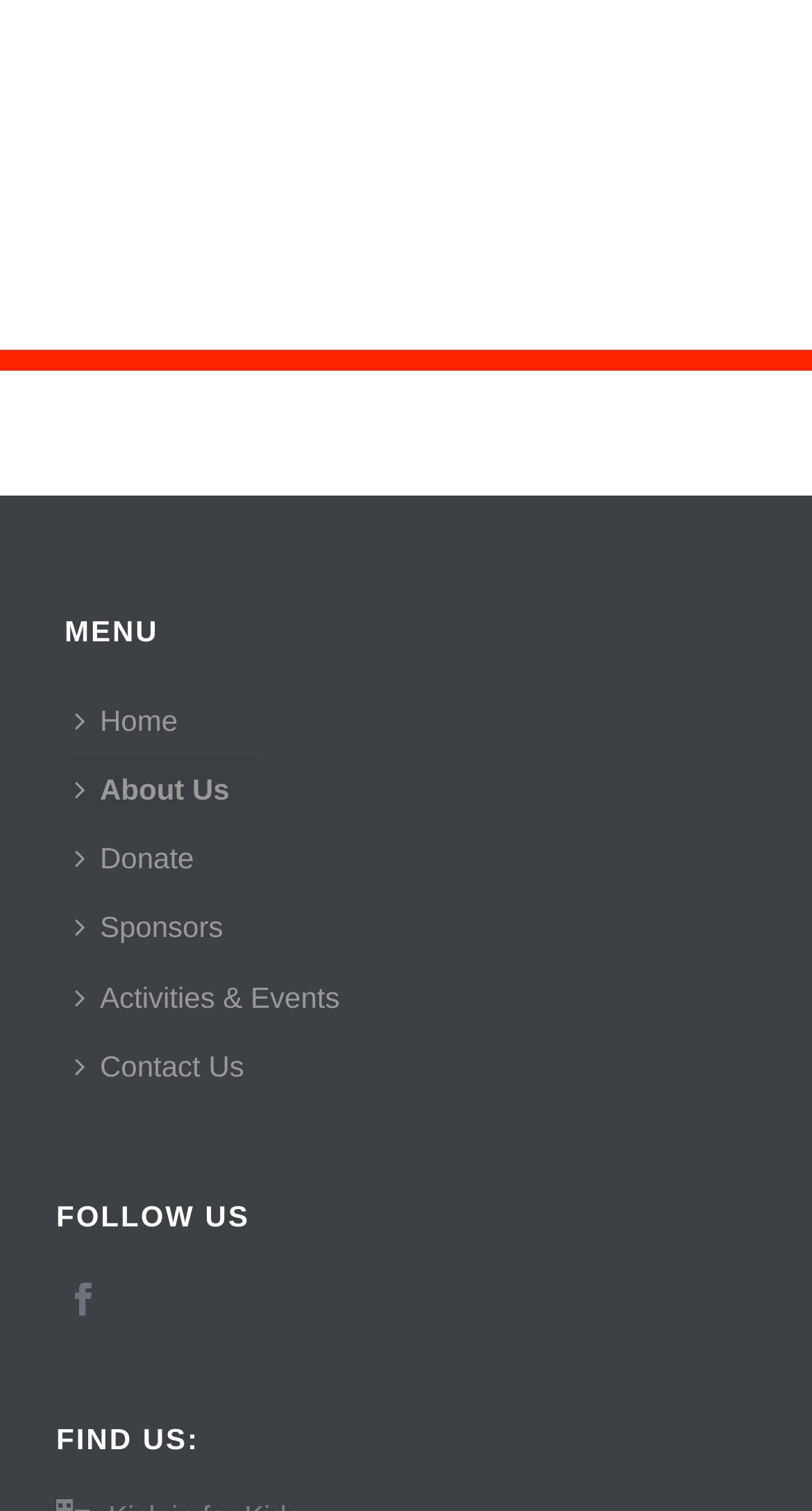Locate the UI element described by Activities & Events and provide its bounding box coordinates. Use the format (top-left x, top-left y, bottom-right x, bottom-right y) with all values as floating point numbers between 0 and 1.

[0.079, 0.638, 0.457, 0.683]